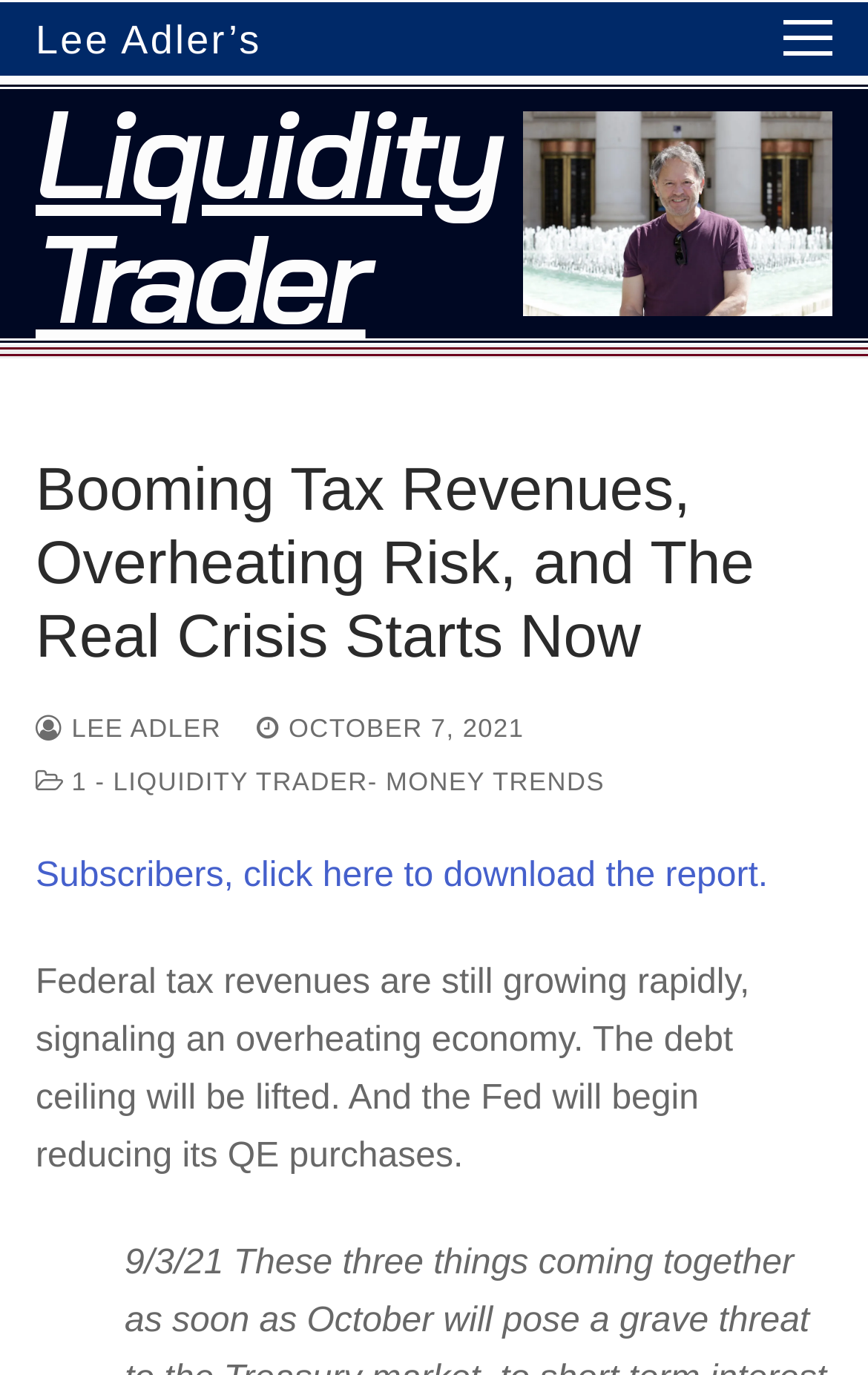What is the date of the article?
We need a detailed and meticulous answer to the question.

The date of the article is OCTOBER 7, 2021, which can be found in the link 'OCTOBER 7, 2021' on the webpage, and also from the time element '' which is likely associated with the article's publication time.